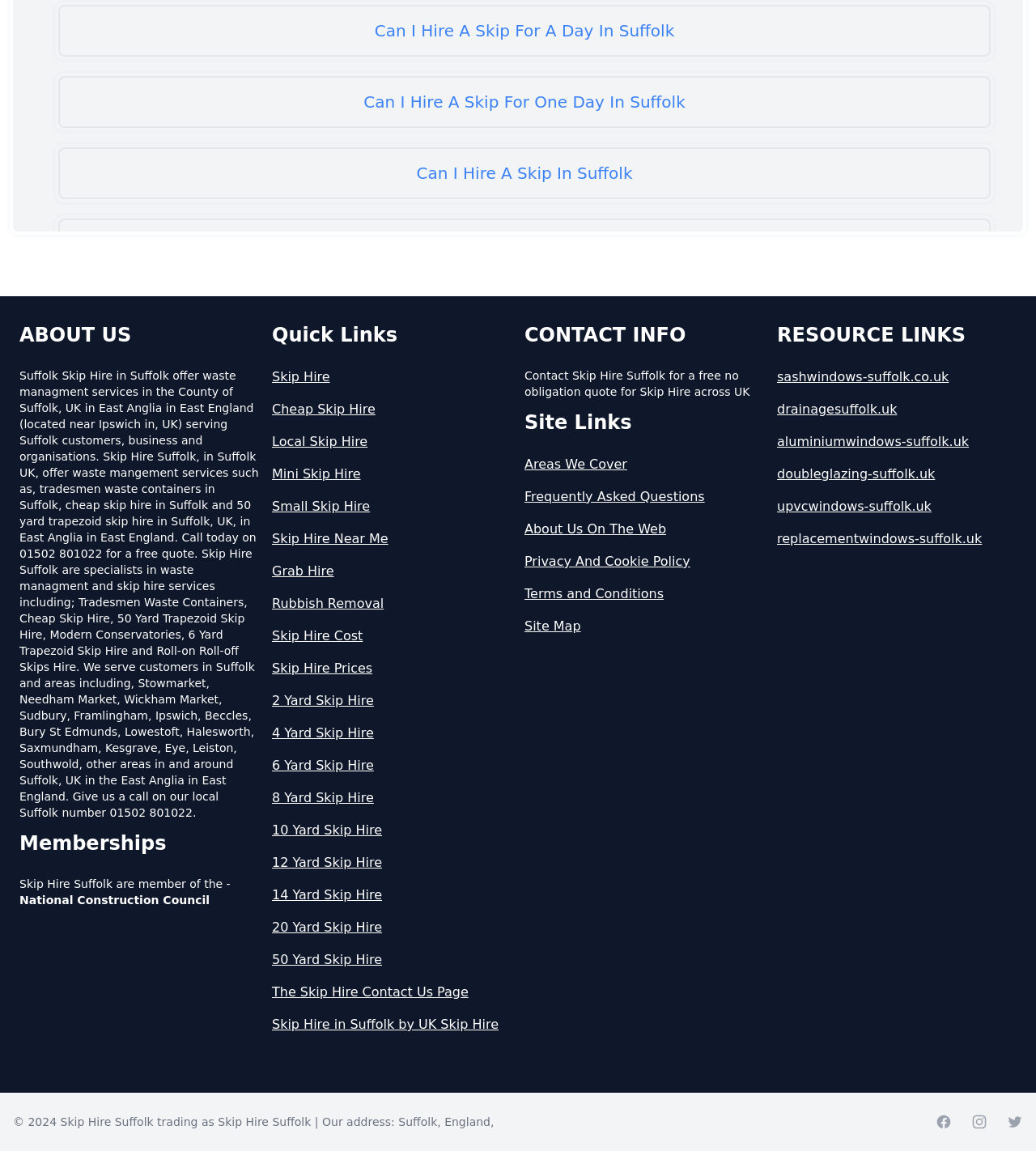How many types of skip hire services are listed in the Quick Links section?
Please provide a comprehensive answer based on the contents of the image.

In the Quick Links section, there are 14 link elements with different skip hire services, including Skip Hire, Cheap Skip Hire, Local Skip Hire, and so on. By counting these link elements, we can determine that there are 14 types of skip hire services listed.